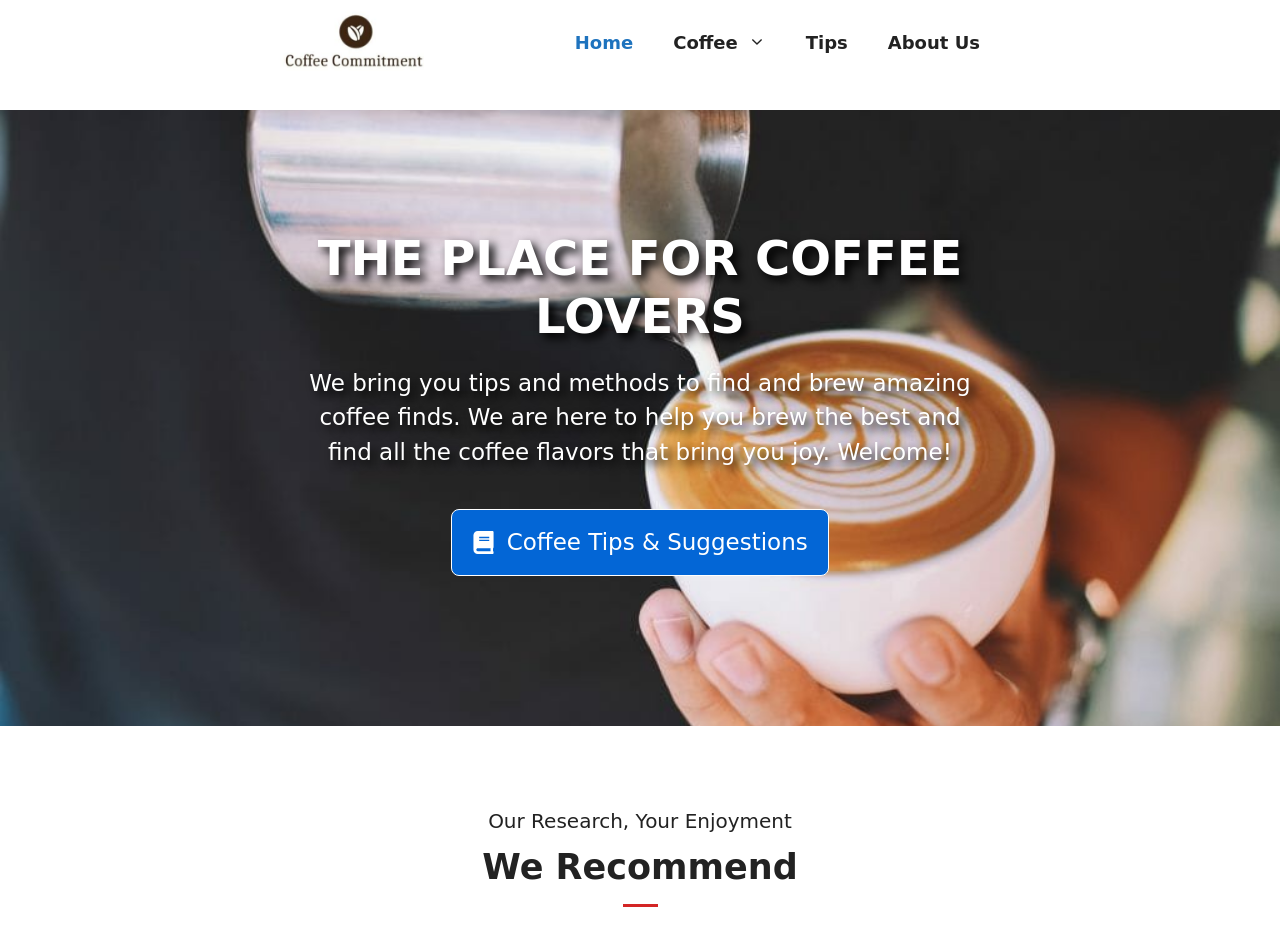Provide the bounding box coordinates, formatted as (top-left x, top-left y, bottom-right x, bottom-right y), with all values being floating point numbers between 0 and 1. Identify the bounding box of the UI element that matches the description: Coffee Tips & Suggestions

[0.353, 0.55, 0.647, 0.622]